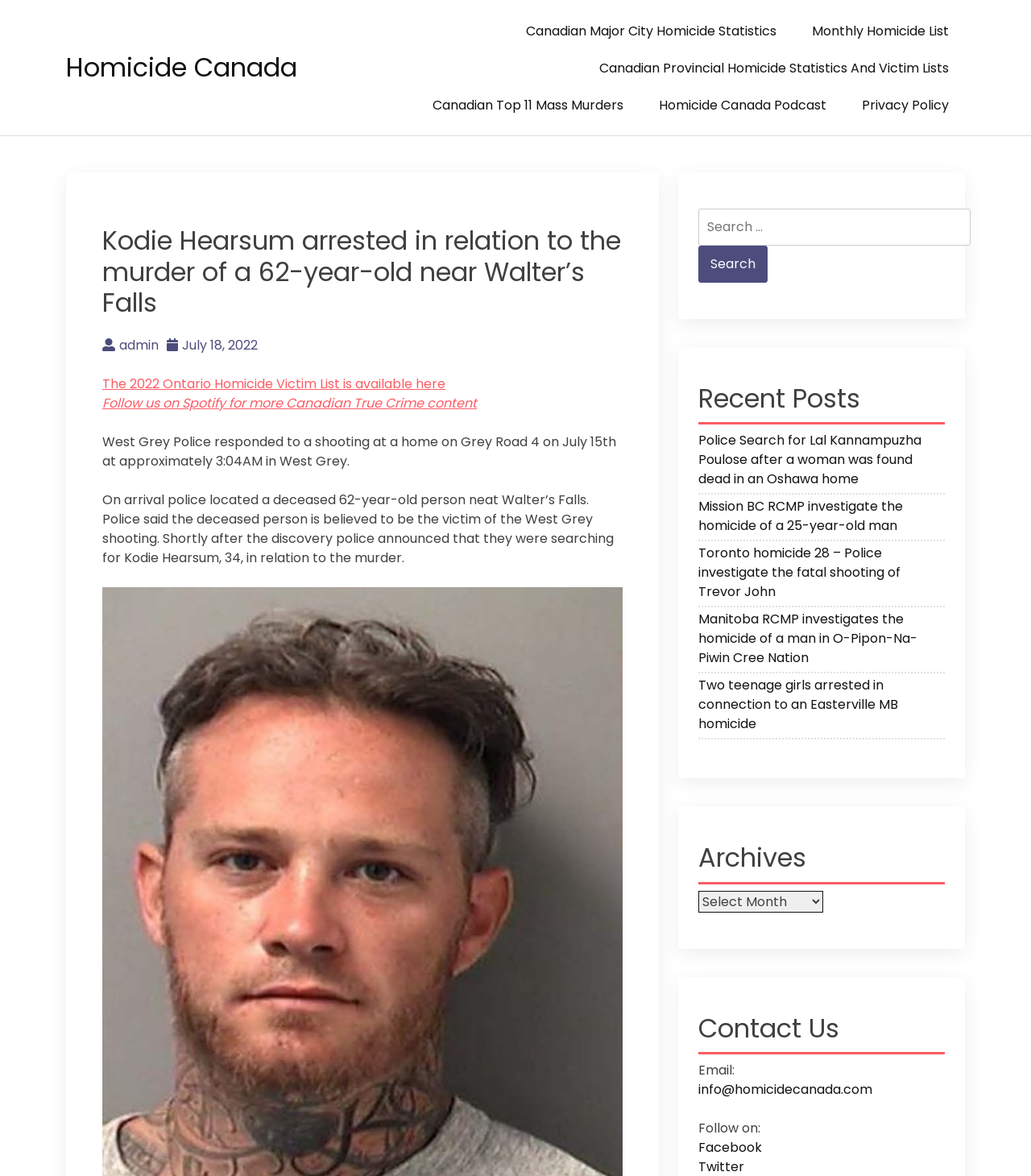Identify the bounding box for the described UI element: "Canadian Major City Homicide Statistics".

[0.495, 0.01, 0.769, 0.042]